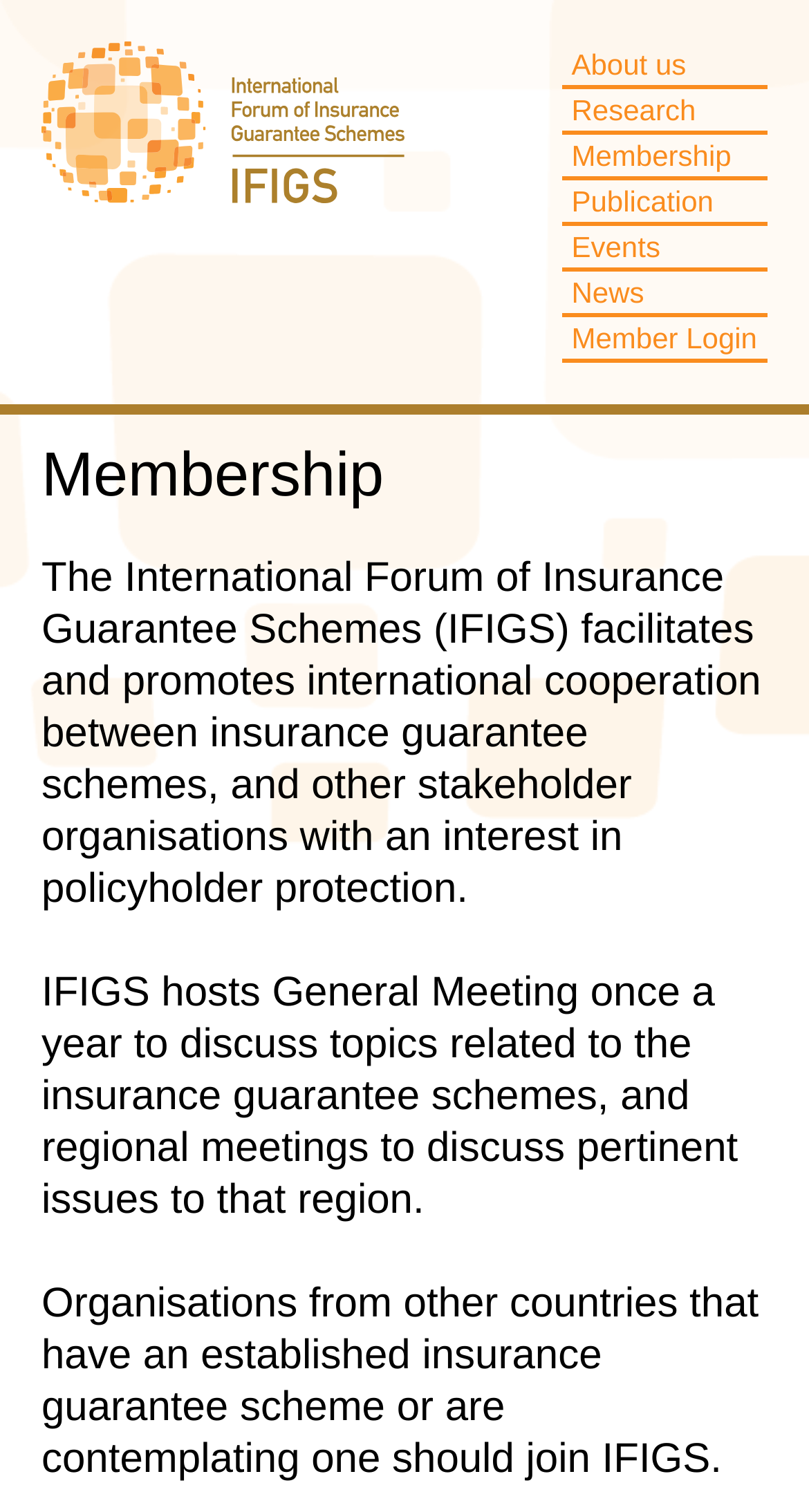Reply to the question with a single word or phrase:
What is the topic of discussion in regional meetings?

Pertinent issues to that region